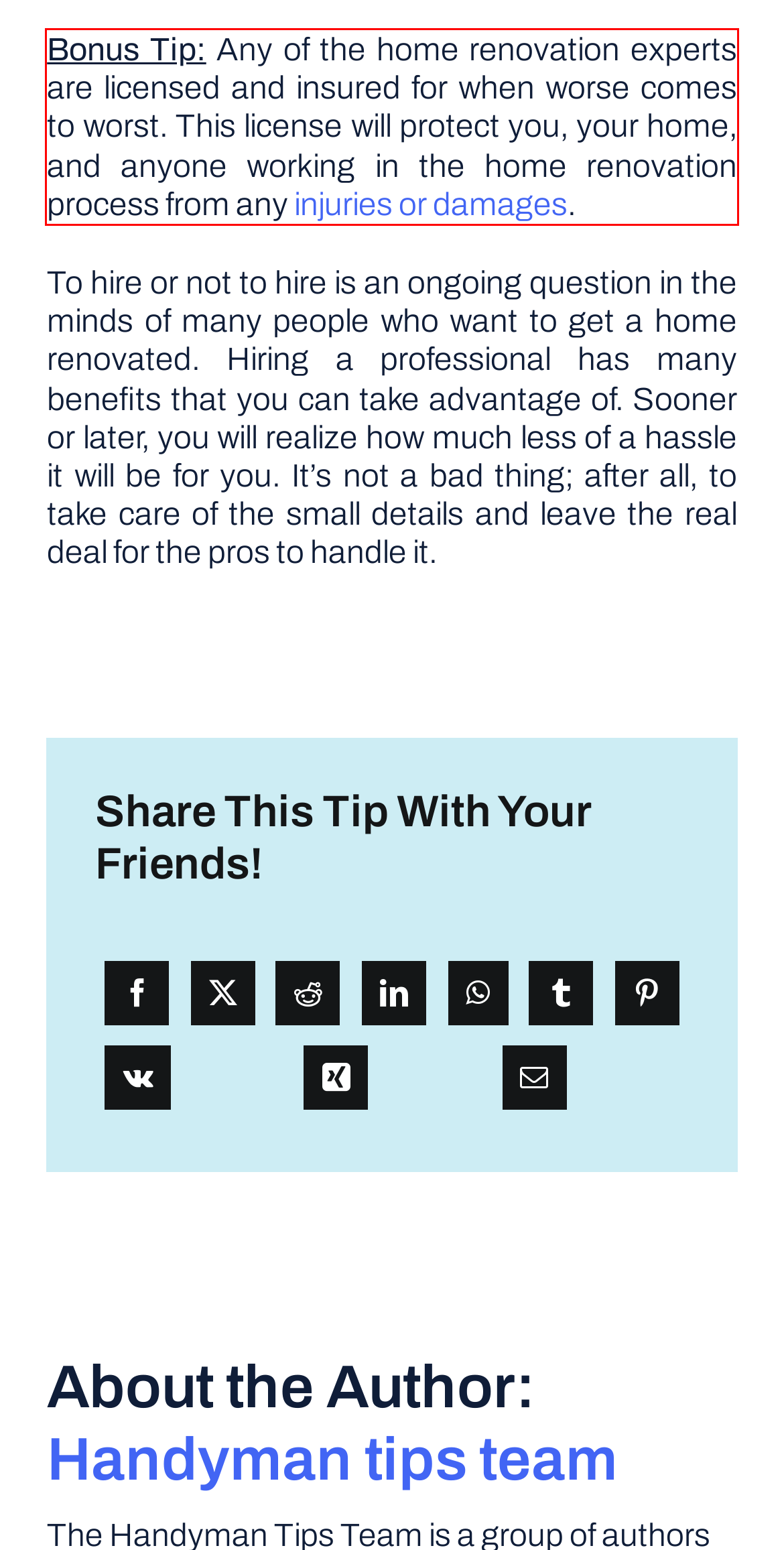Examine the webpage screenshot and use OCR to obtain the text inside the red bounding box.

Bonus Tip: Any of the home renovation experts are licensed and insured for when worse comes to worst. This license will protect you, your home, and anyone working in the home renovation process from any injuries or damages.